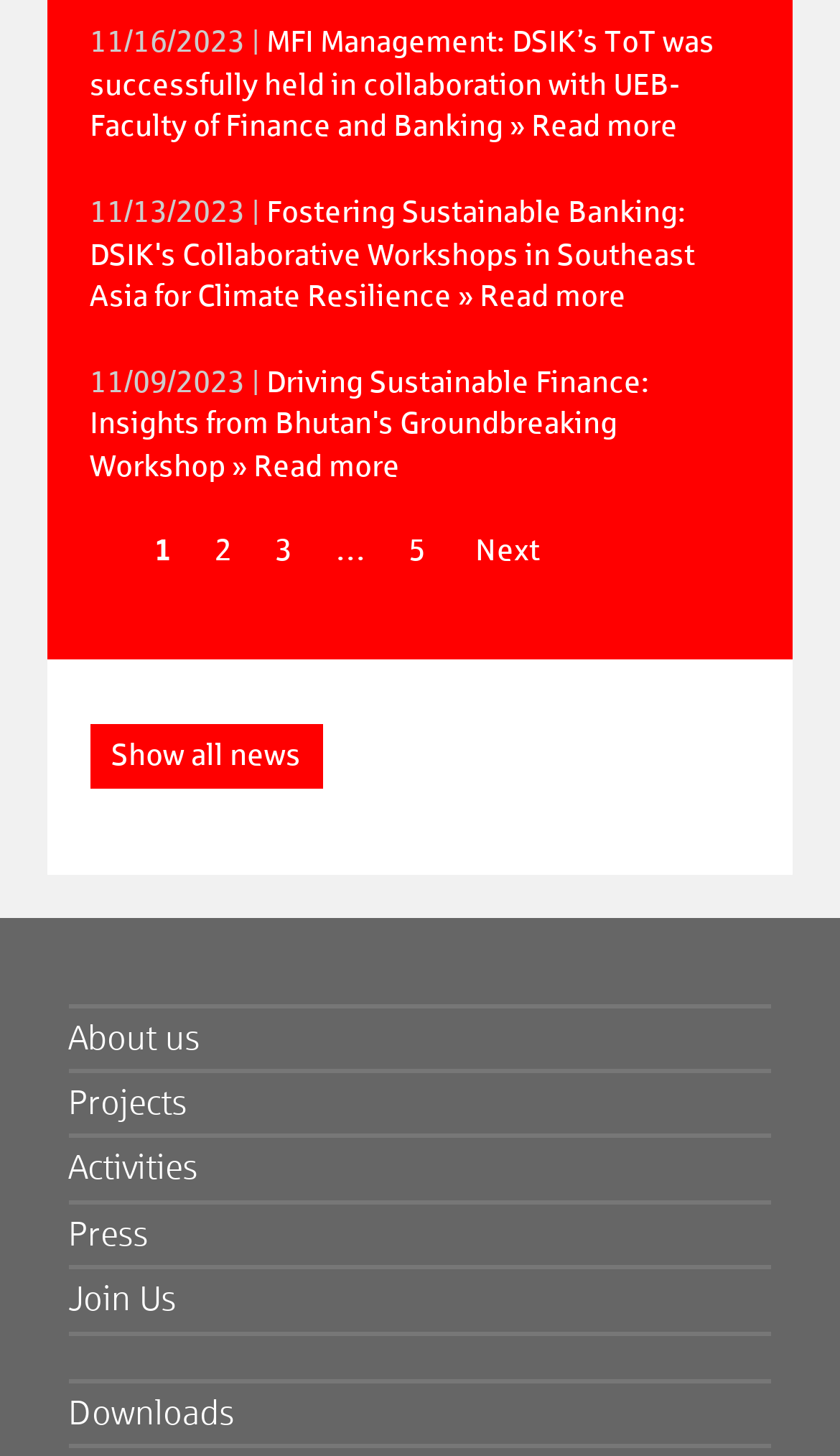Highlight the bounding box coordinates of the element you need to click to perform the following instruction: "Go to the next page."

[0.558, 0.368, 0.643, 0.39]